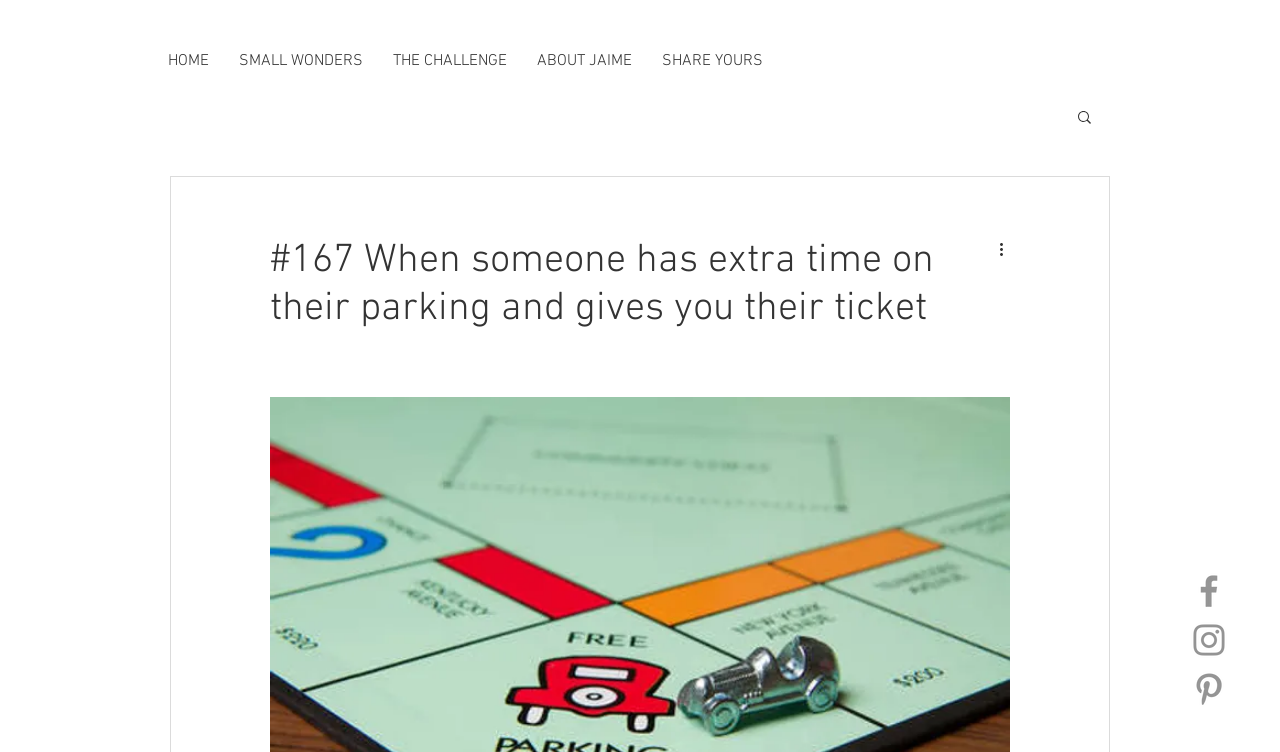Describe in detail what you see on the webpage.

Here is the detailed description of the webpage:

The webpage has a navigation bar at the top, which contains five links: "HOME", "SMALL WONDERS", "THE CHALLENGE", "ABOUT JAIME", and "SHARE YOURS". These links are positioned horizontally, with "HOME" on the left and "SHARE YOURS" on the right.

Below the navigation bar, there is a main content area. At the top of this area, there is a heading that reads "#167 When someone has extra time on their parking and gives you their ticket". This heading is centered and takes up about half of the width of the page.

On the top right side of the page, there is a search button with a magnifying glass icon. Next to the search button, there is a "More actions" button with a downward arrow icon.

At the bottom right corner of the page, there is a social bar with three links: "Facebook", "Instagram", and "Pinterest". Each link has a corresponding icon, and they are positioned vertically.

There is no prominent image or text content on the page, aside from the heading and the navigation links. The overall layout is simple and easy to navigate.